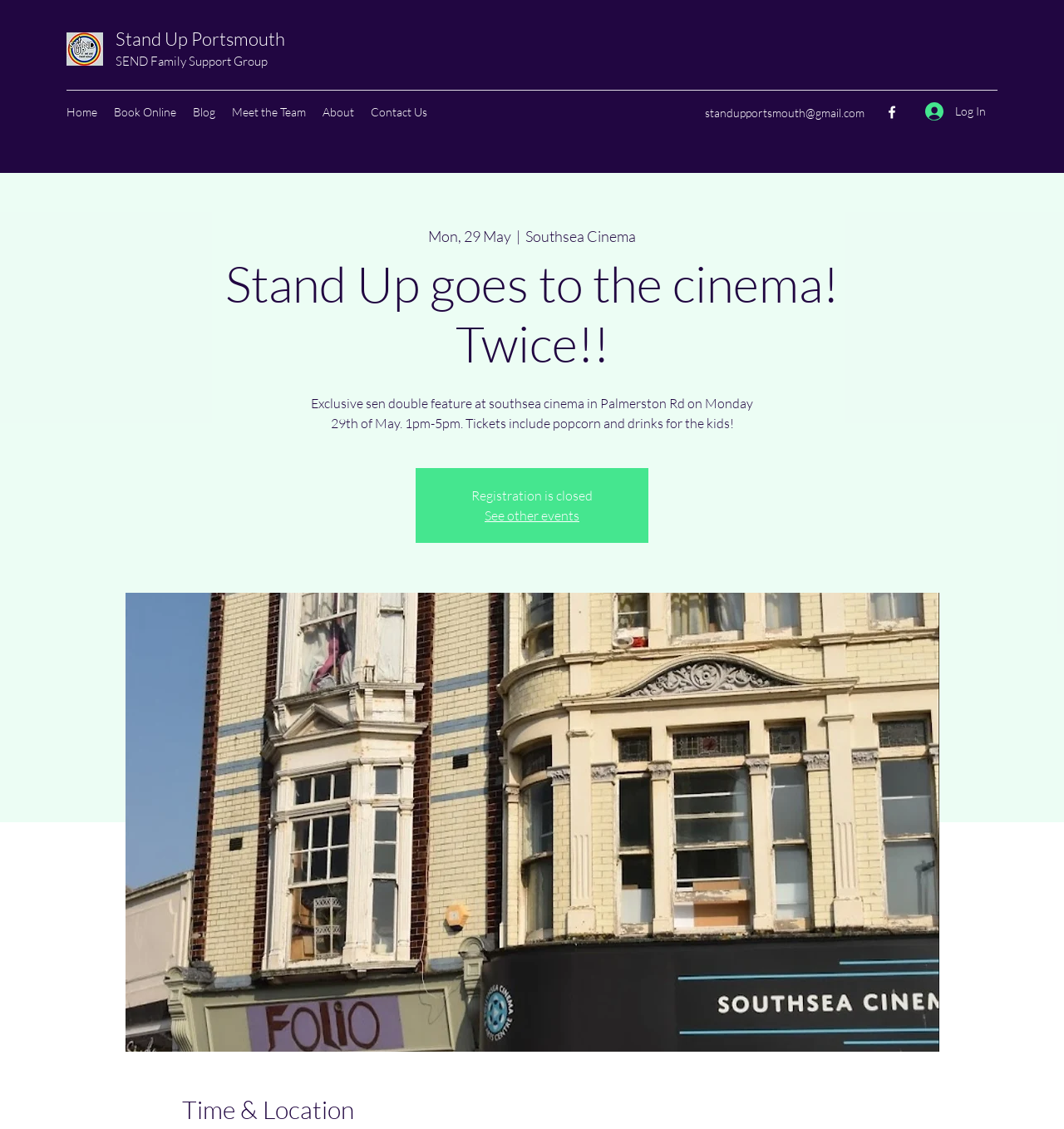Please identify the bounding box coordinates of the clickable element to fulfill the following instruction: "Log In". The coordinates should be four float numbers between 0 and 1, i.e., [left, top, right, bottom].

[0.859, 0.085, 0.938, 0.112]